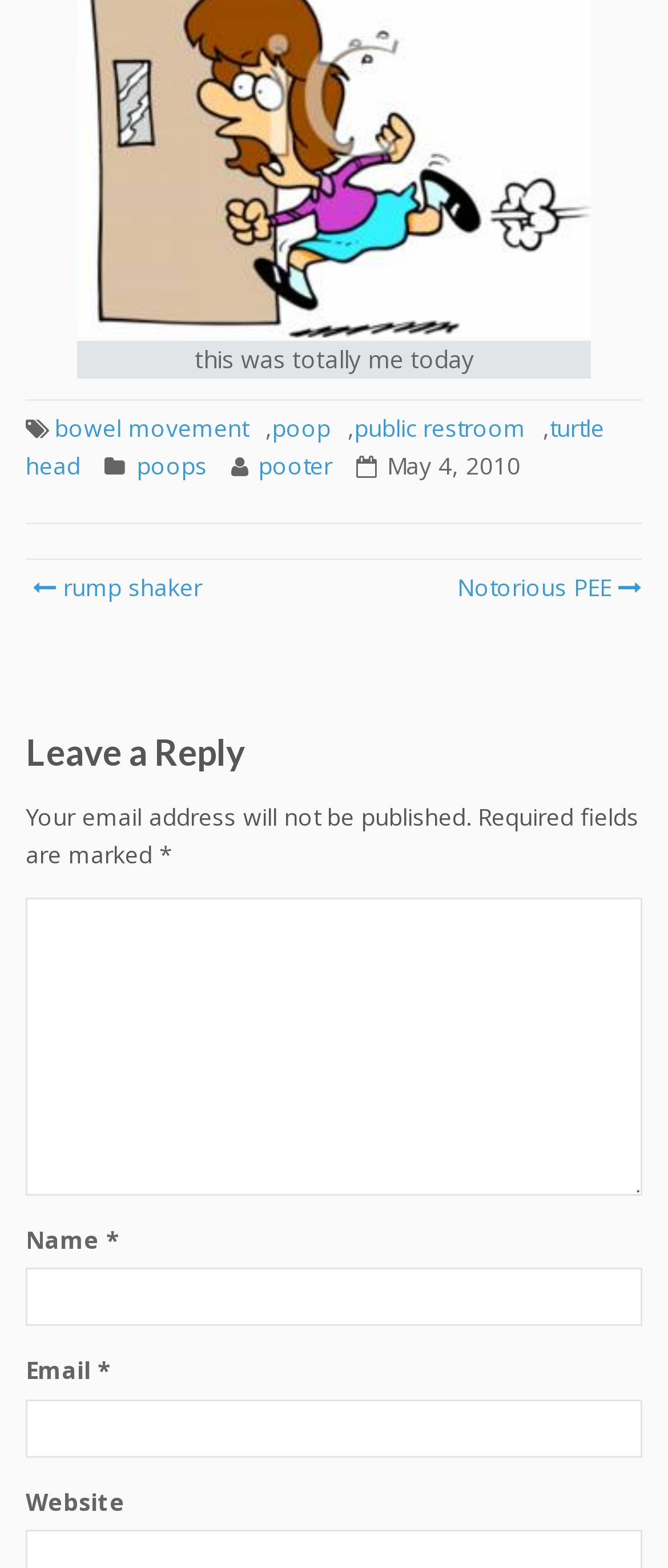What is the topic of the post?
Carefully analyze the image and provide a thorough answer to the question.

The topic of the post can be inferred from the text 'this was totally me today' and the links in the footer section, which include 'bowel movement', 'poop', 'public restroom', and 'turtle head', suggesting that the post is related to bowel movement or toilet experiences.